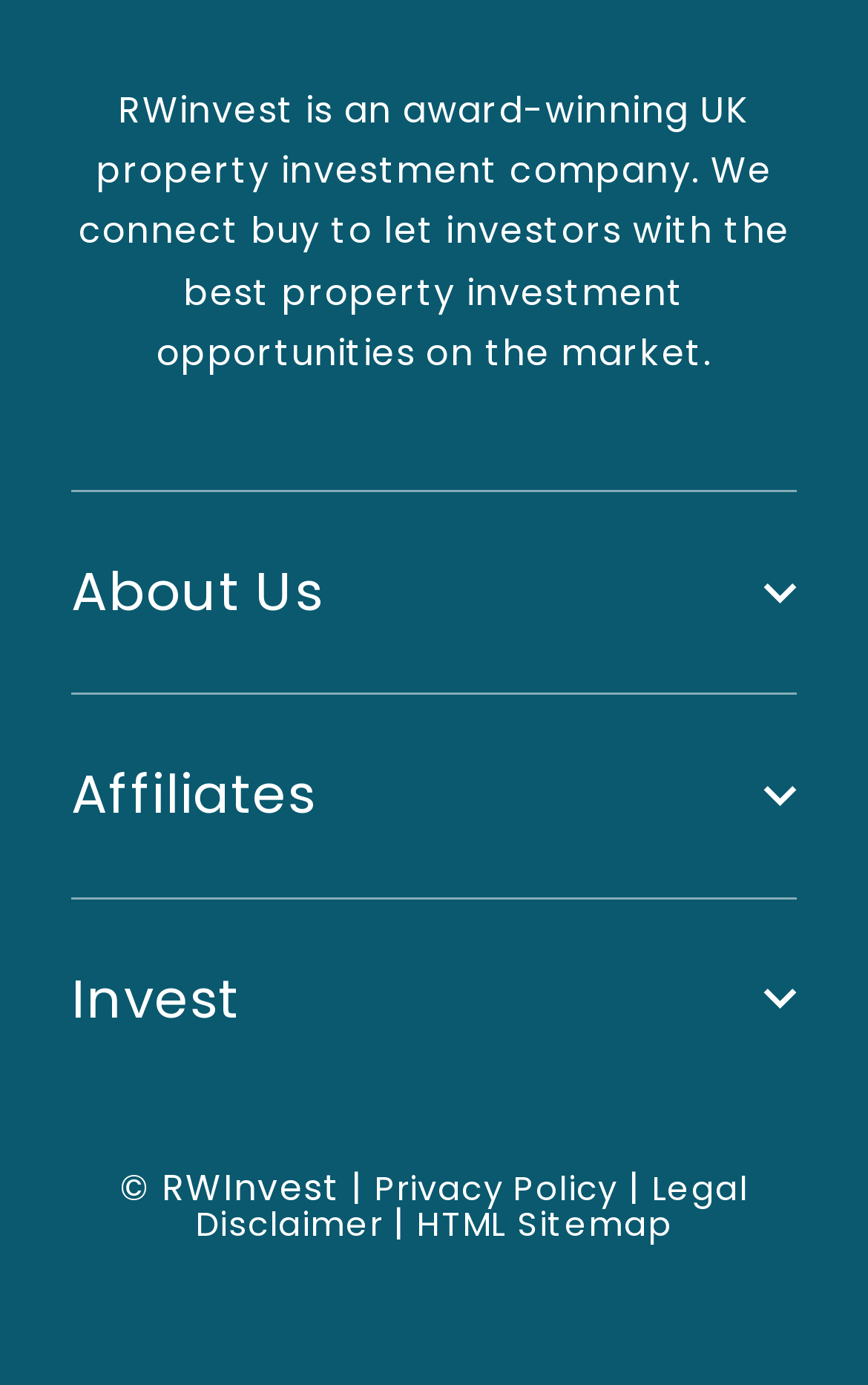What is the name of the UK property investment company?
Refer to the image and provide a detailed answer to the question.

The answer can be found in the StaticText element with the text 'RWinvest is an award-winning UK property investment company. We connect buy to let investors with the best property investment opportunities on the market.' at the top of the webpage.